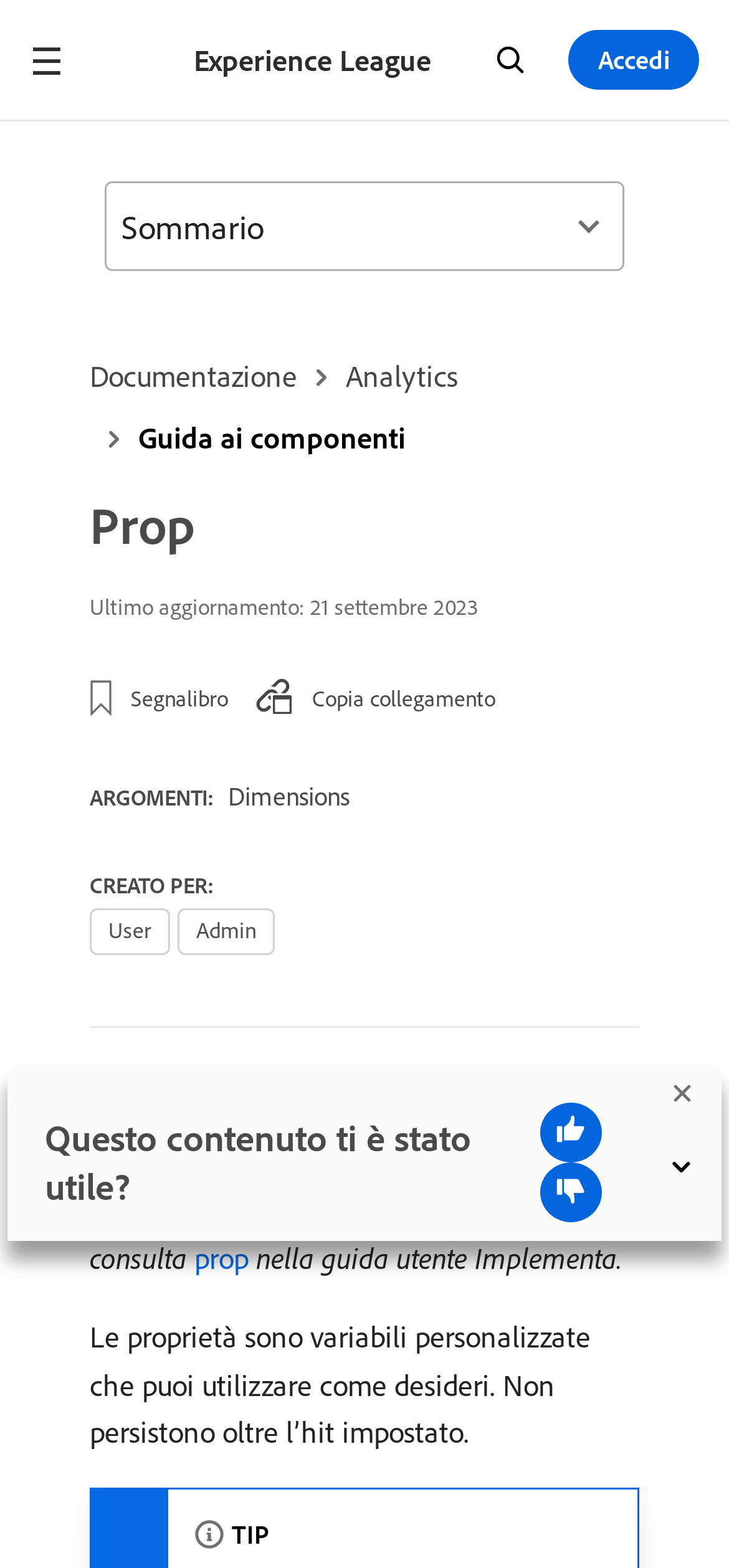Please identify the bounding box coordinates of the element on the webpage that should be clicked to follow this instruction: "Click on the navigation menu". The bounding box coordinates should be given as four float numbers between 0 and 1, formatted as [left, top, right, bottom].

[0.0, 0.0, 0.128, 0.077]